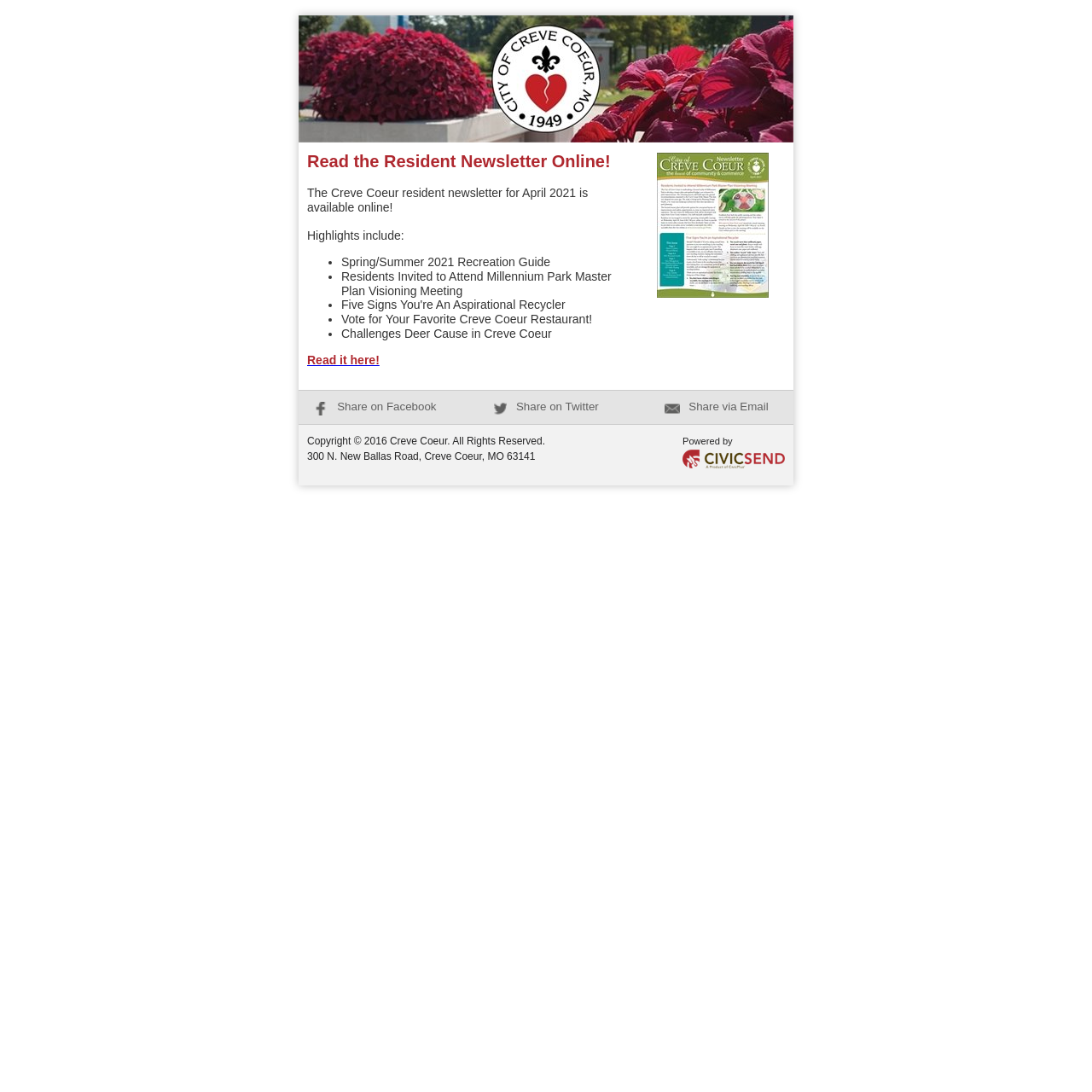Based on the image, provide a detailed response to the question:
What is the address of the city of Creve Coeur?

The answer can be found in the footer of the webpage, which provides the address of the city of Creve Coeur as 300 N. New Ballas Road, Creve Coeur, MO 63141.